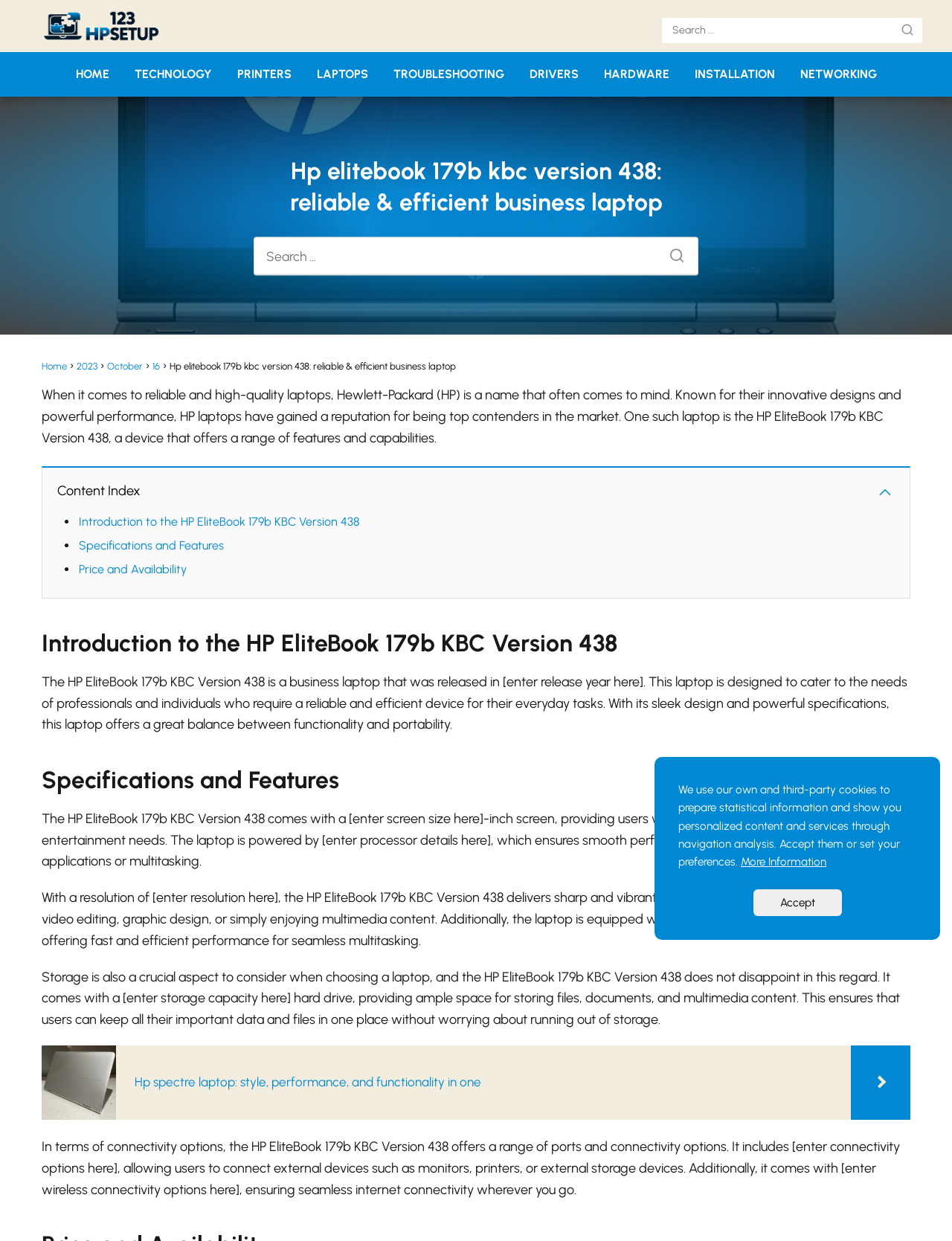How many links are in the navigation breadcrumbs?
Answer the question with a thorough and detailed explanation.

I counted the number of links in the navigation breadcrumbs by looking at the elements with the role 'link' that are children of the navigation element with the label 'Breadcrumbs'. There are 5 links: 'Home', '2023', 'October', '16', and 'Hp elitebook 179b kbc version 438: reliable & efficient business laptop'.